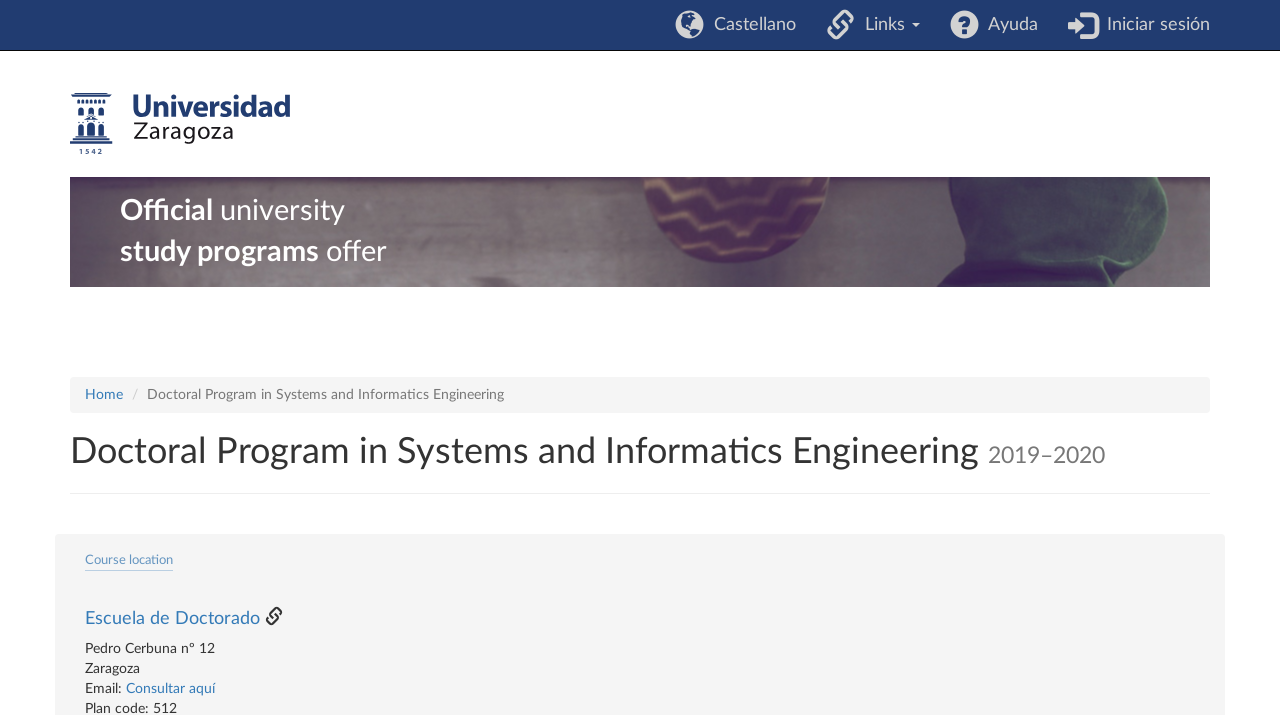Generate the title text from the webpage.

Doctoral Program in Systems and Informatics Engineering 2019–2020